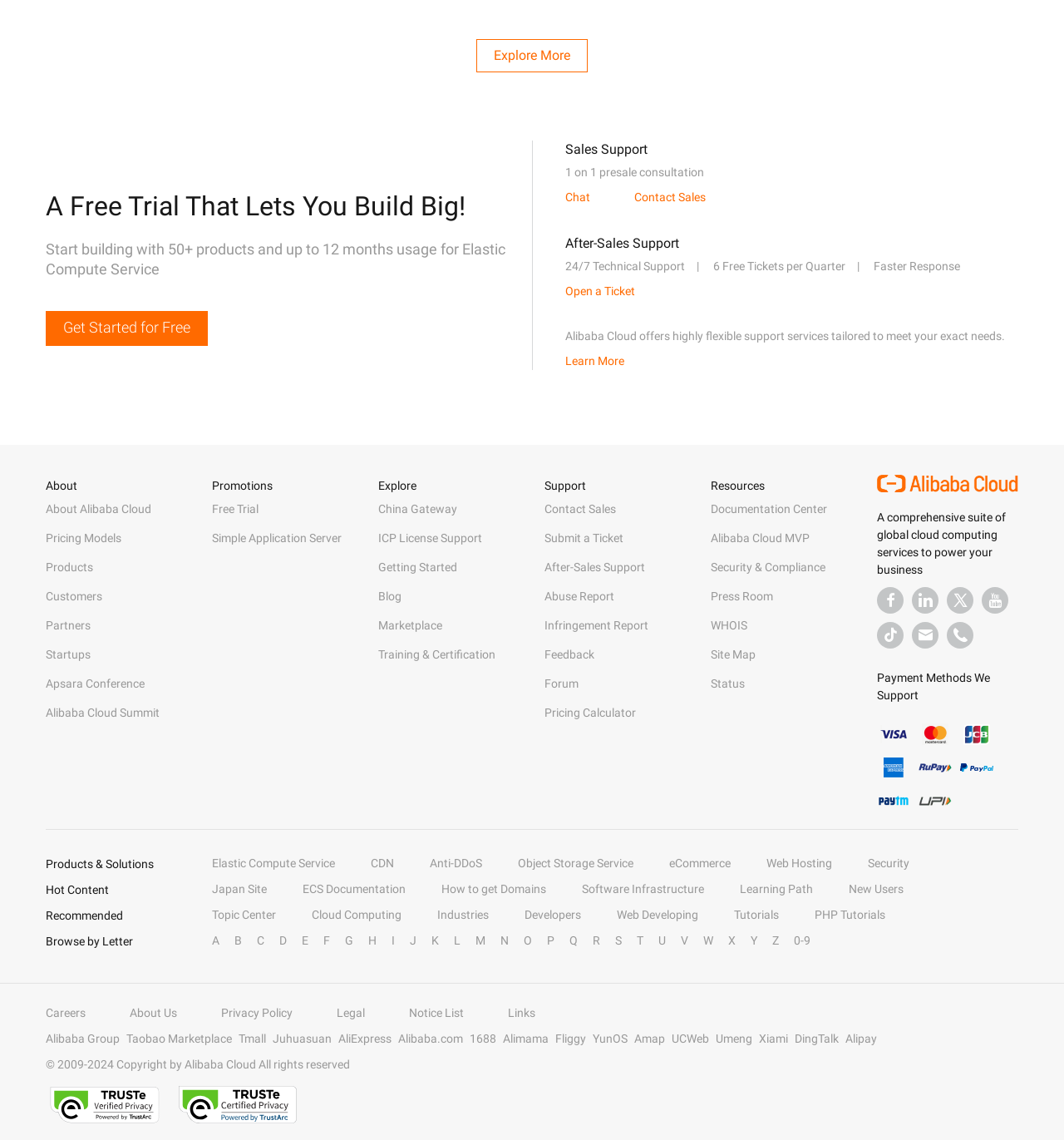Answer succinctly with a single word or phrase:
What is the name of the company providing cloud computing services?

Alibaba Cloud